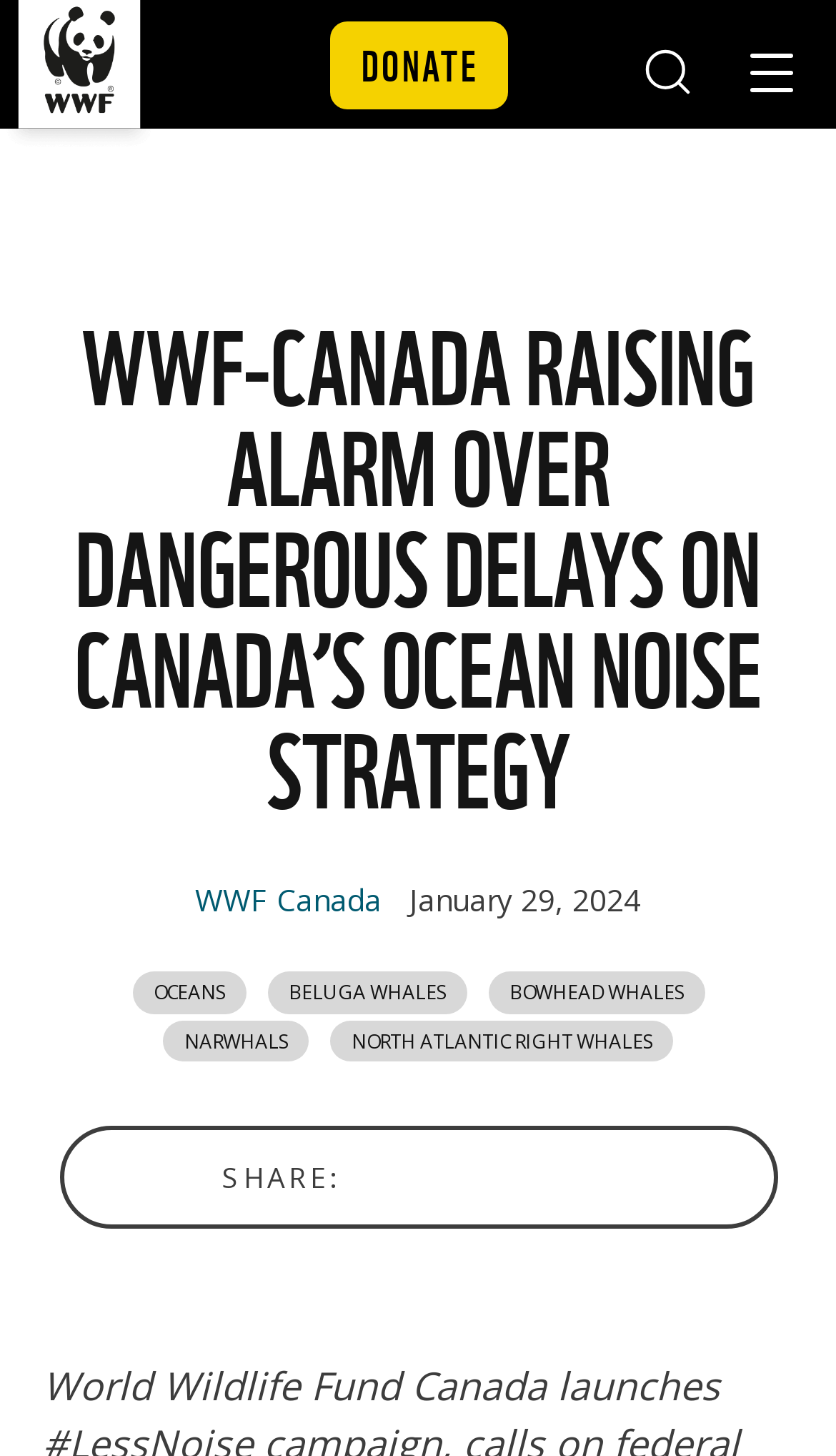Show me the bounding box coordinates of the clickable region to achieve the task as per the instruction: "Read more about WWF Canada".

[0.233, 0.603, 0.456, 0.634]